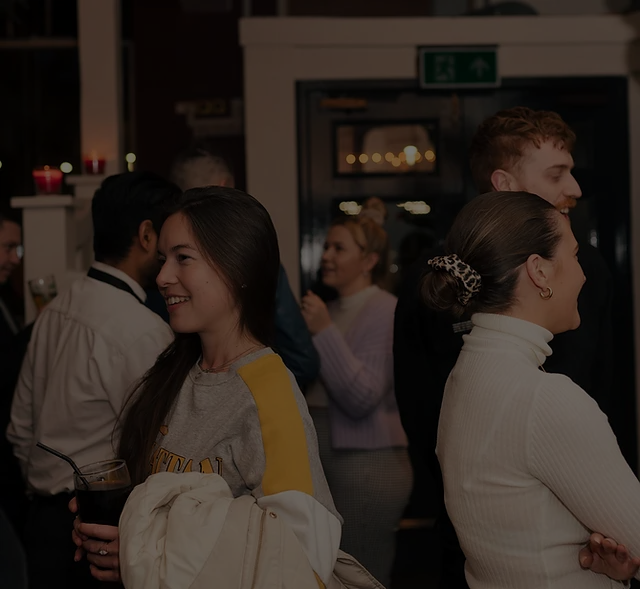Where is the event likely taking place?
From the image, respond with a single word or phrase.

Five Rivers in Leamington Spa